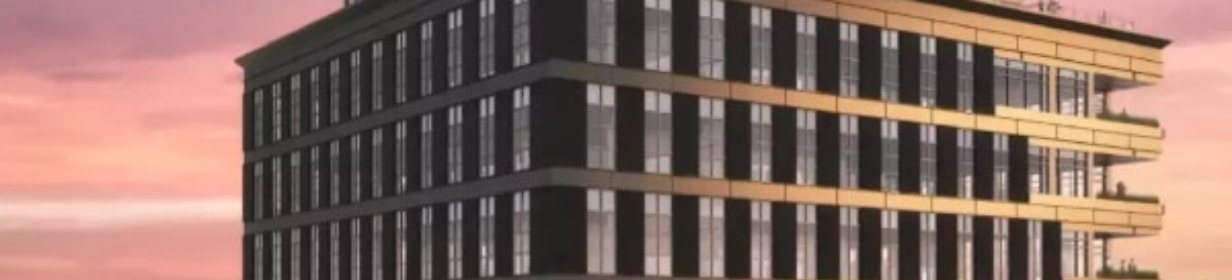Answer succinctly with a single word or phrase:
What is the significance of the sunset in the background?

Enhances the building's appeal